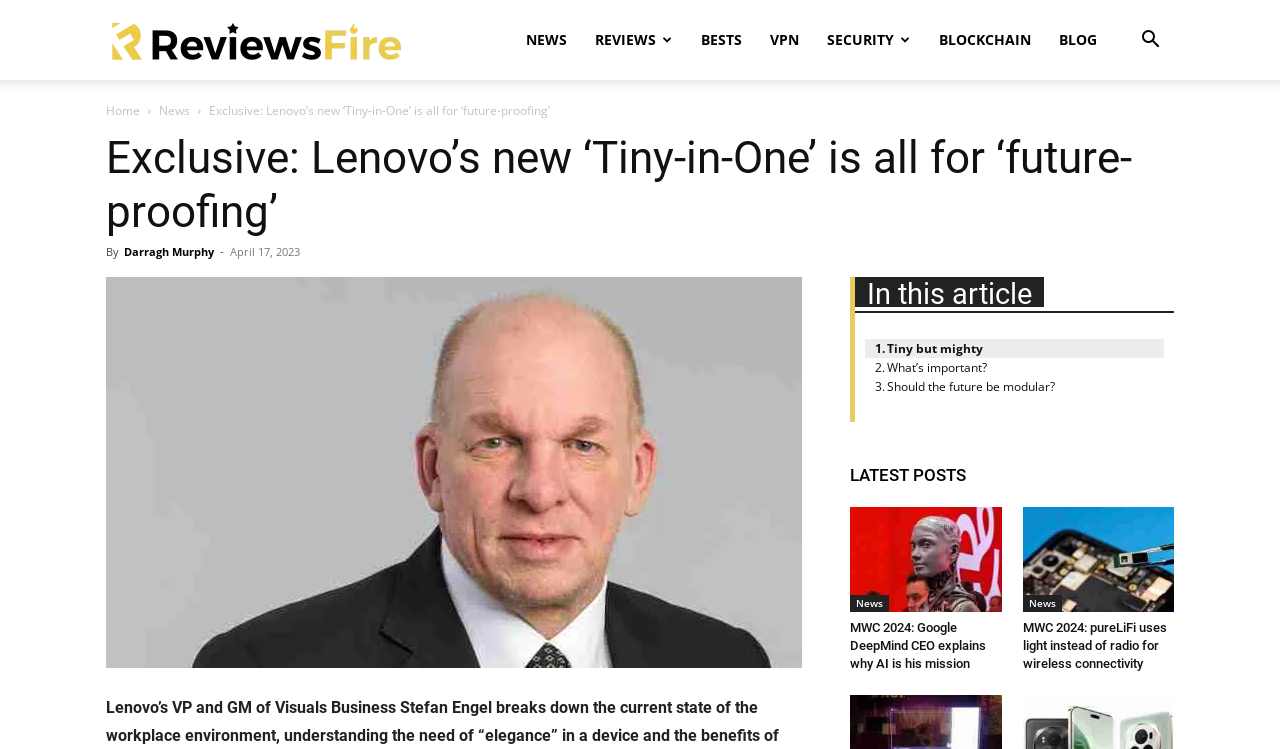Identify the bounding box coordinates of the part that should be clicked to carry out this instruction: "Click the link to view programs".

None